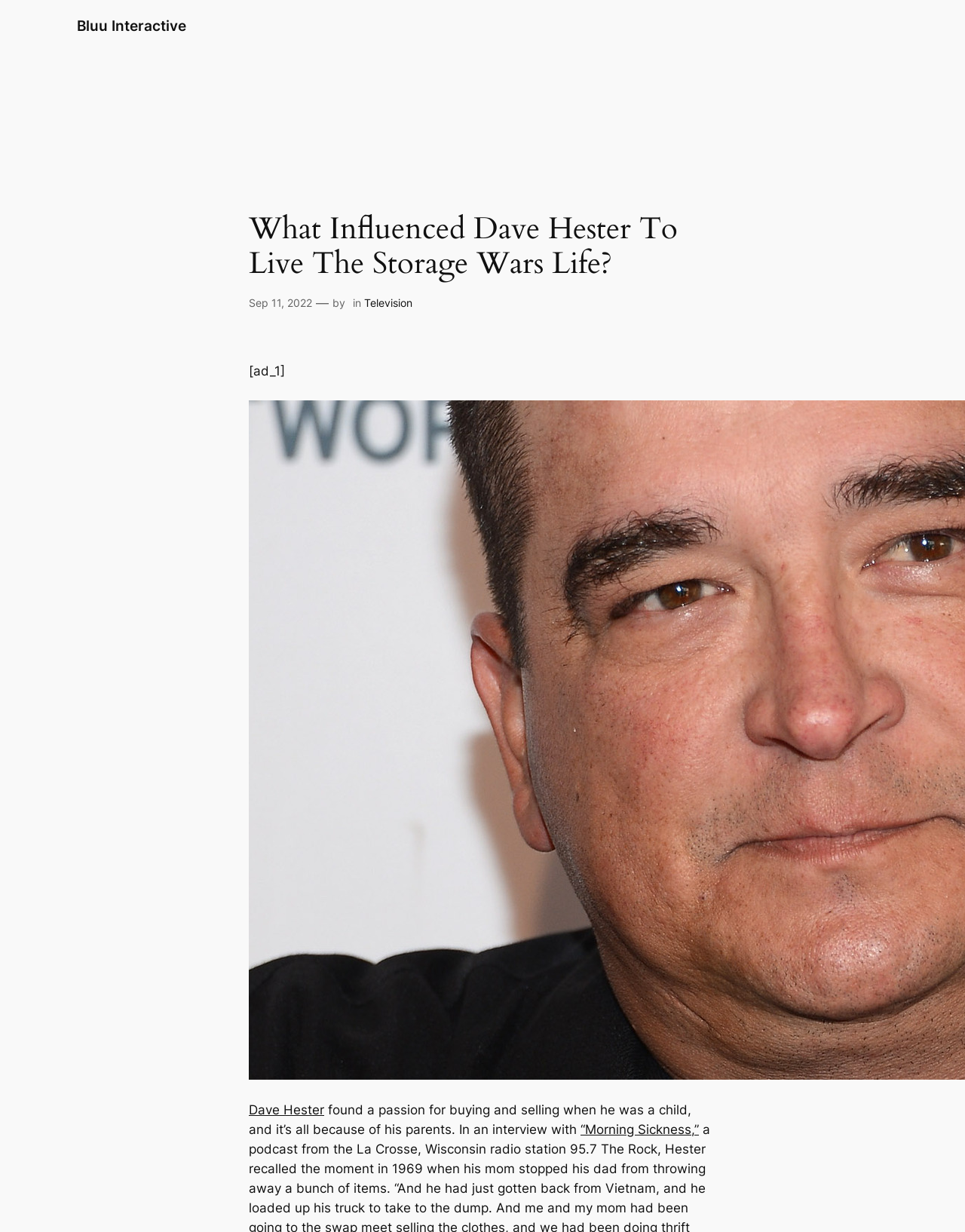Find the bounding box of the UI element described as: "Sep 11, 2022". The bounding box coordinates should be given as four float values between 0 and 1, i.e., [left, top, right, bottom].

[0.258, 0.241, 0.323, 0.251]